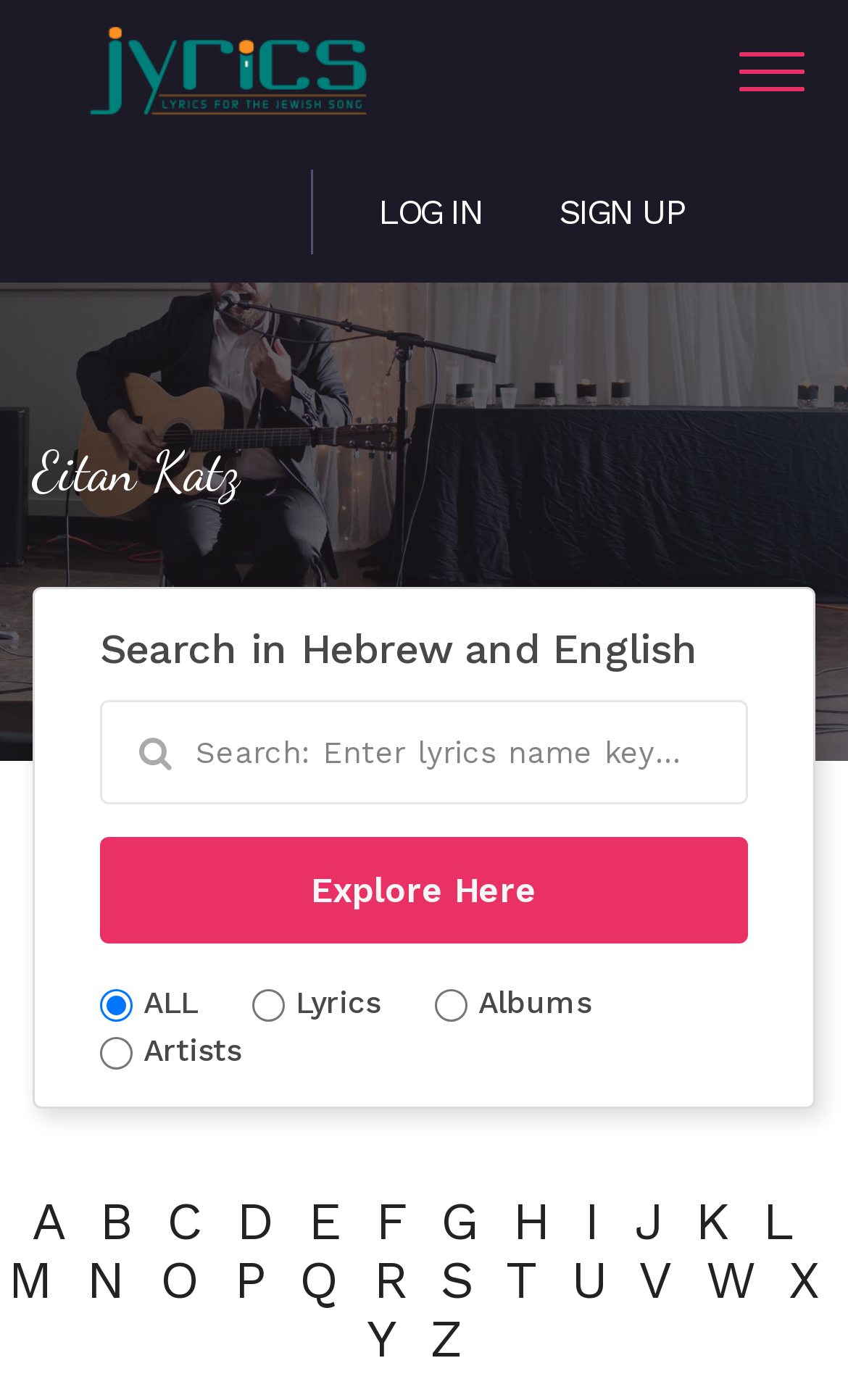Show the bounding box coordinates of the region that should be clicked to follow the instruction: "Log in."

[0.408, 0.137, 0.608, 0.168]